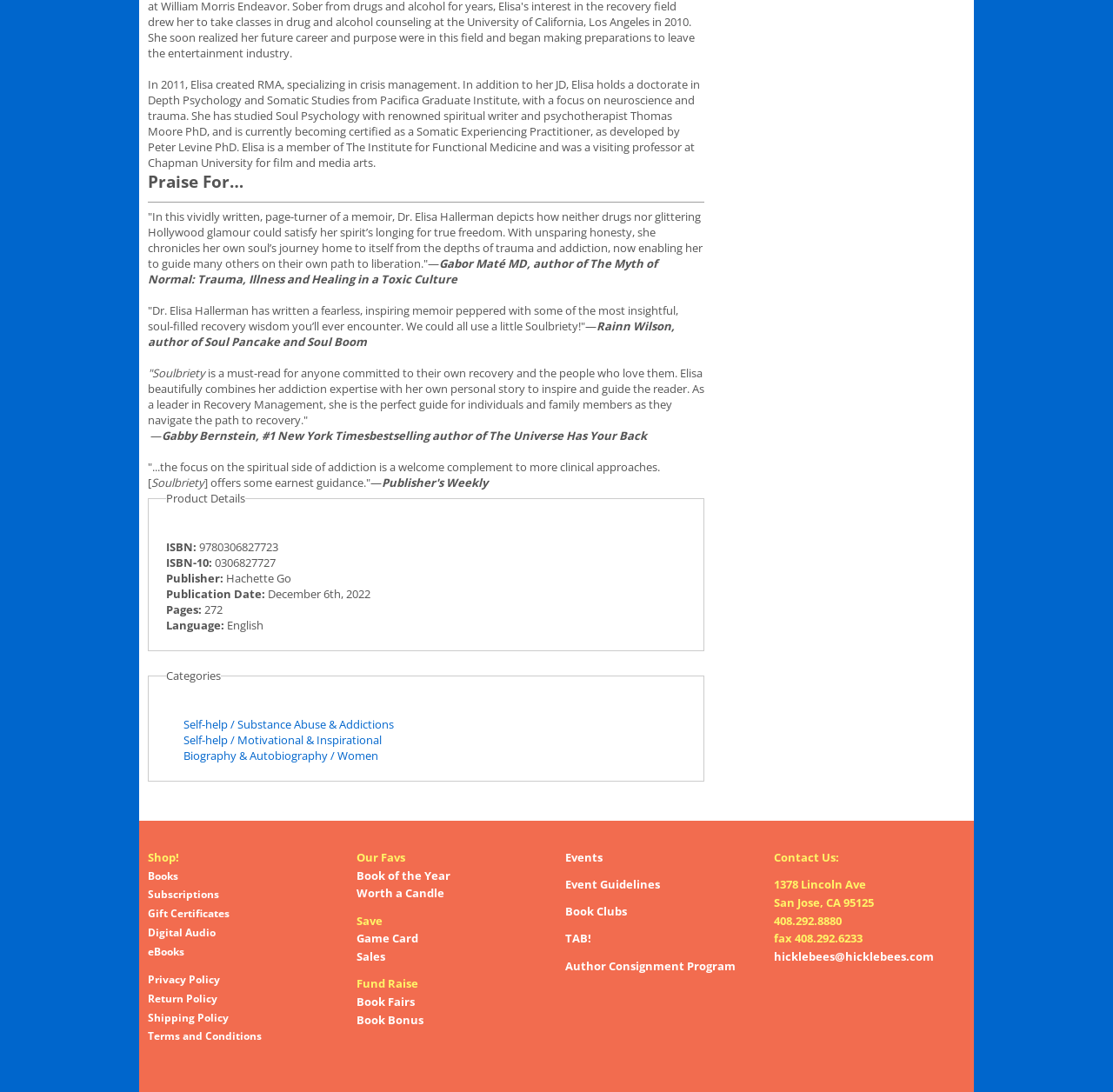Identify the bounding box of the HTML element described as: "Worth a Candle".

[0.32, 0.811, 0.399, 0.825]